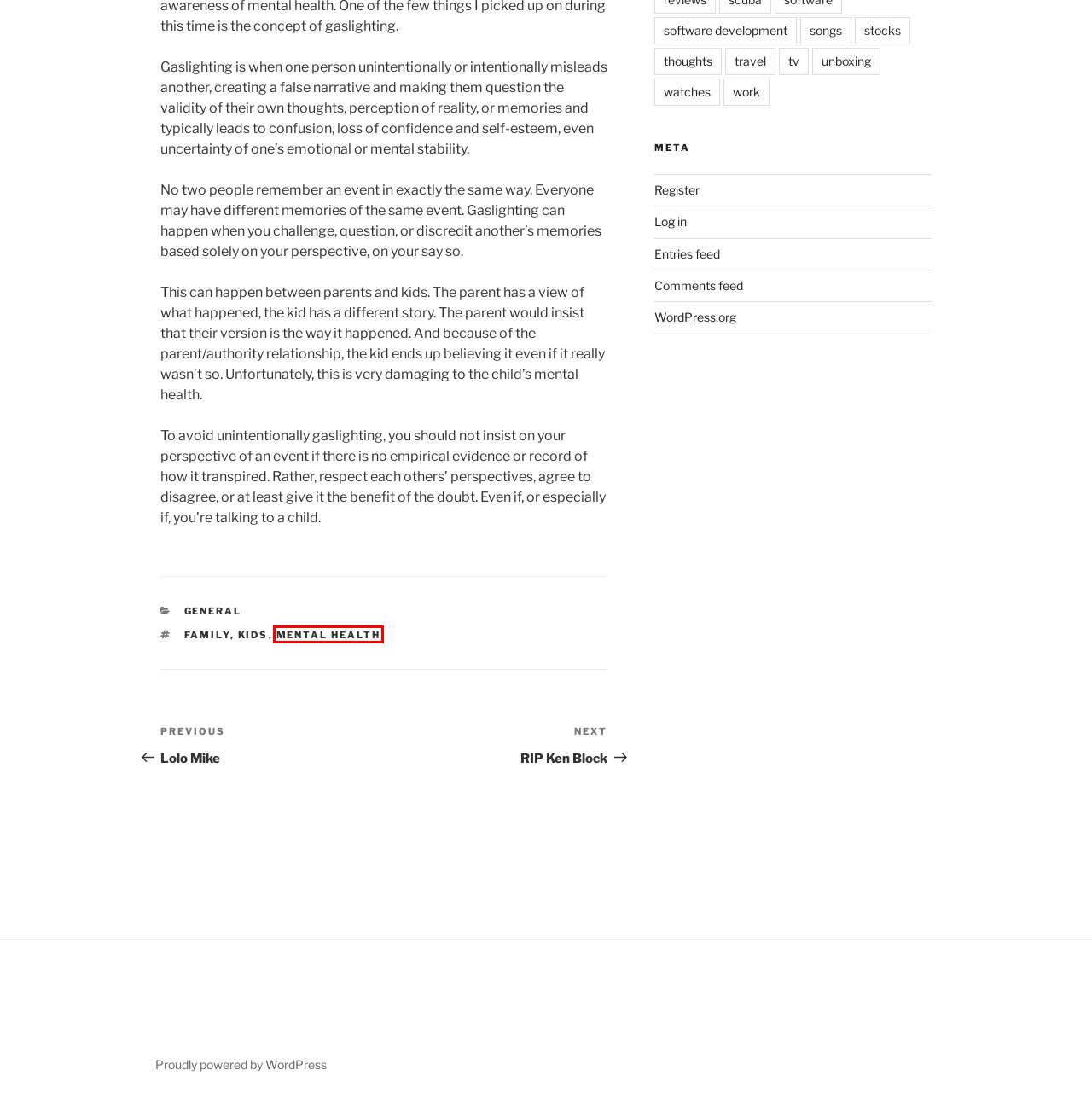A screenshot of a webpage is given, featuring a red bounding box around a UI element. Please choose the webpage description that best aligns with the new webpage after clicking the element in the bounding box. These are the descriptions:
A. stocks – Jay Lagare
B. songs – Jay Lagare
C. Jay Lagare
D. Lolo Mike – Jay Lagare
E. unboxing – Jay Lagare
F. work – Jay Lagare
G. thoughts – Jay Lagare
H. mental health – Jay Lagare

H